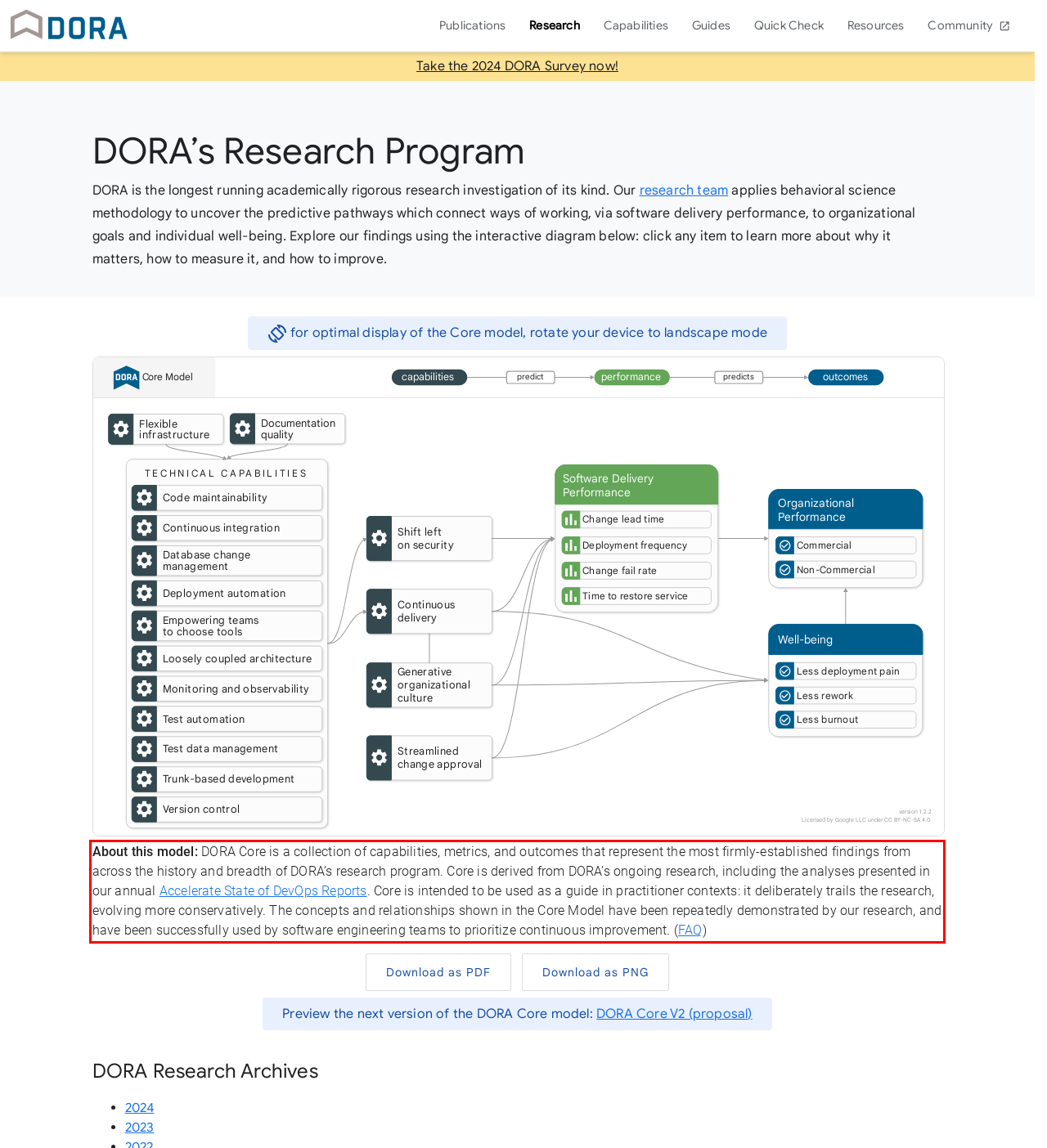Examine the webpage screenshot and use OCR to obtain the text inside the red bounding box.

About this model: DORA Core is a collection of capabilities, metrics, and outcomes that represent the most firmly-established findings from across the history and breadth of DORA’s research program. Core is derived from DORA’s ongoing research, including the analyses presented in our annual Accelerate State of DevOps Reports. Core is intended to be used as a guide in practitioner contexts: it deliberately trails the research, evolving more conservatively. The concepts and relationships shown in the Core Model have been repeatedly demonstrated by our research, and have been successfully used by software engineering teams to prioritize continuous improvement. (FAQ)